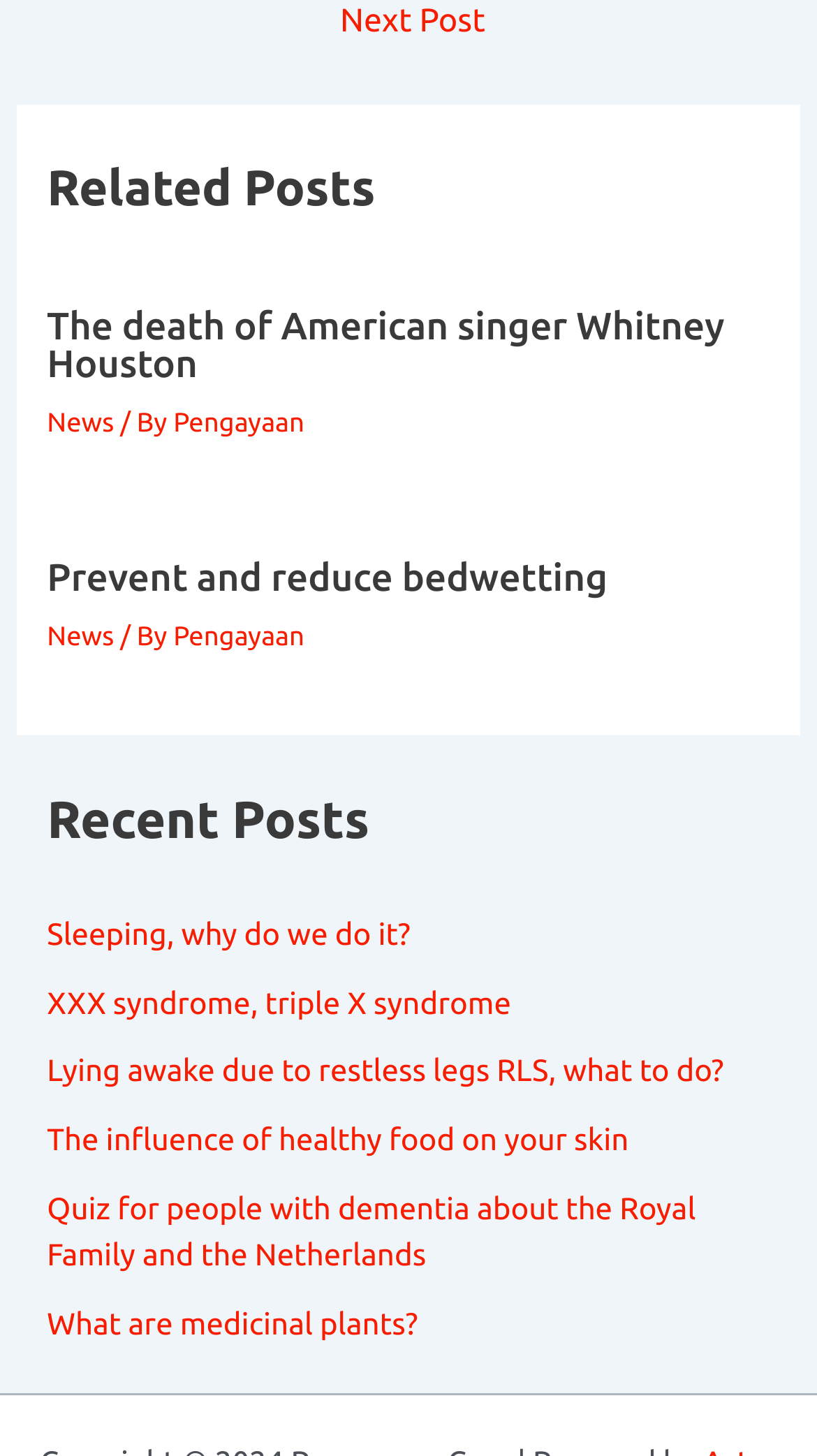Identify the bounding box coordinates of the clickable region required to complete the instruction: "Click on 'The death of American singer Whitney Houston'". The coordinates should be given as four float numbers within the range of 0 and 1, i.e., [left, top, right, bottom].

[0.058, 0.209, 0.887, 0.264]